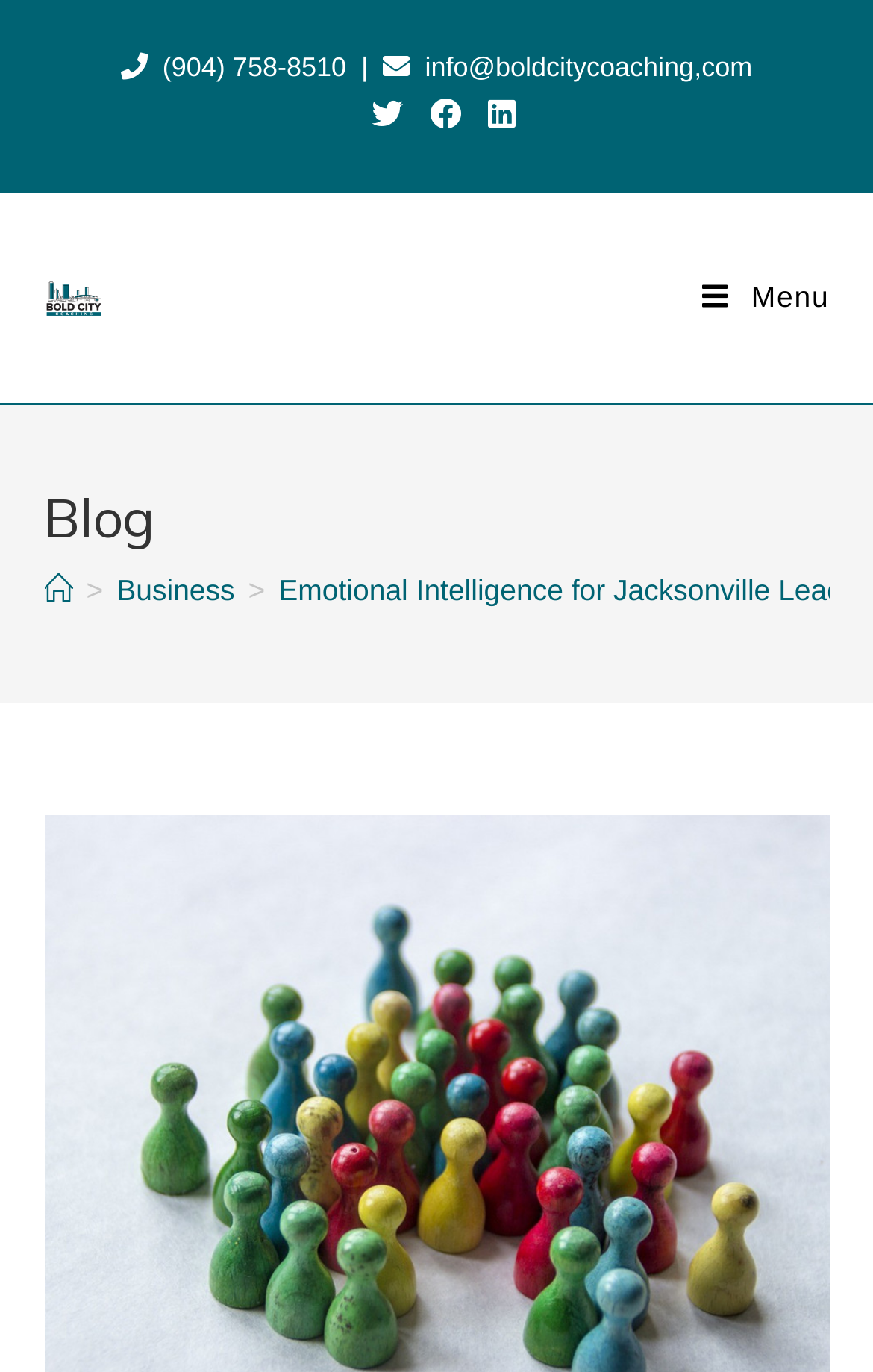What is the current page category?
Please utilize the information in the image to give a detailed response to the question.

I looked at the breadcrumbs navigation and found the current page category is 'Business', which is indicated by the link element with the text 'Business'.